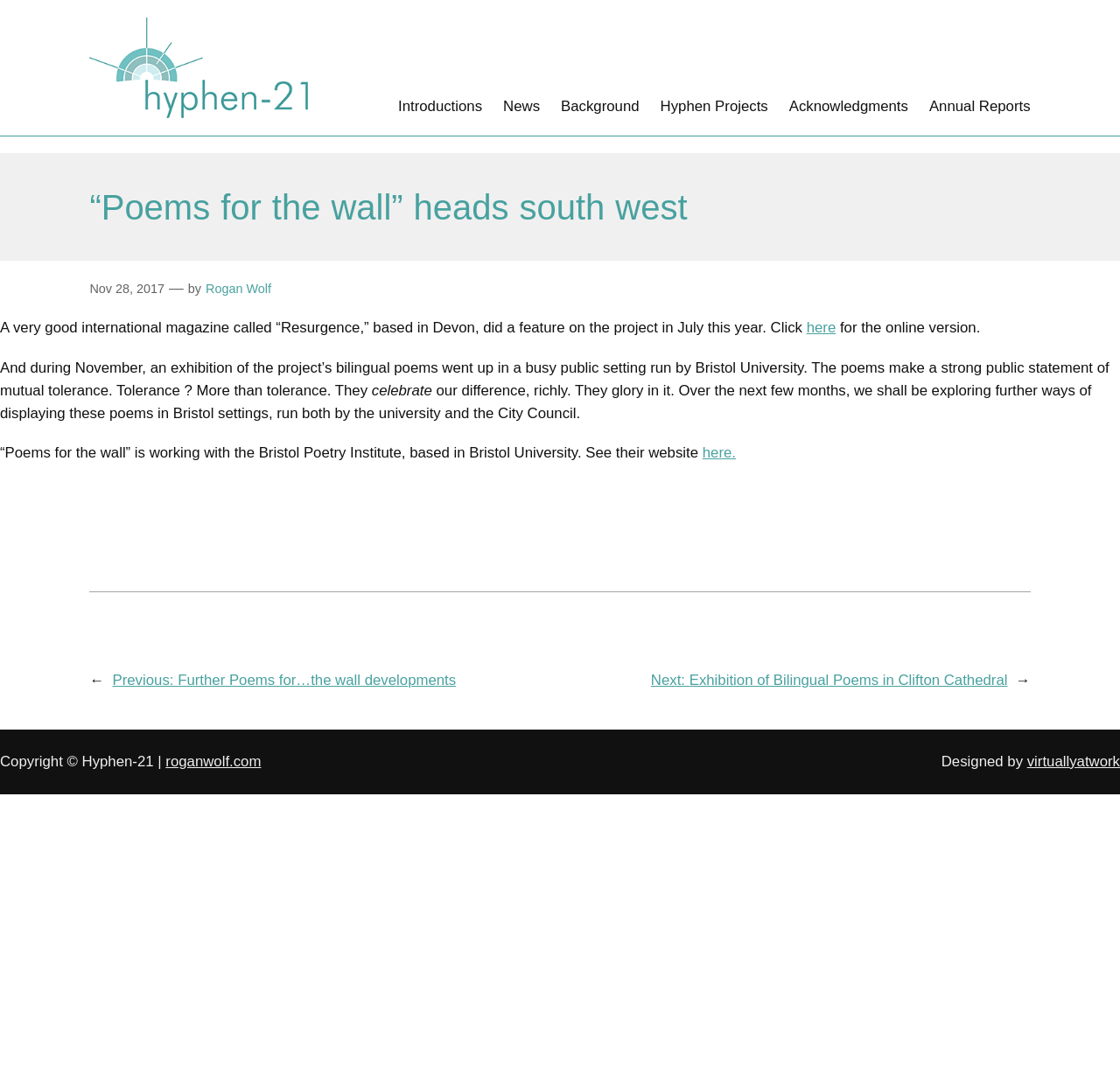Please identify the bounding box coordinates of the element's region that I should click in order to complete the following instruction: "Check the link to episode 10". The bounding box coordinates consist of four float numbers between 0 and 1, i.e., [left, top, right, bottom].

None